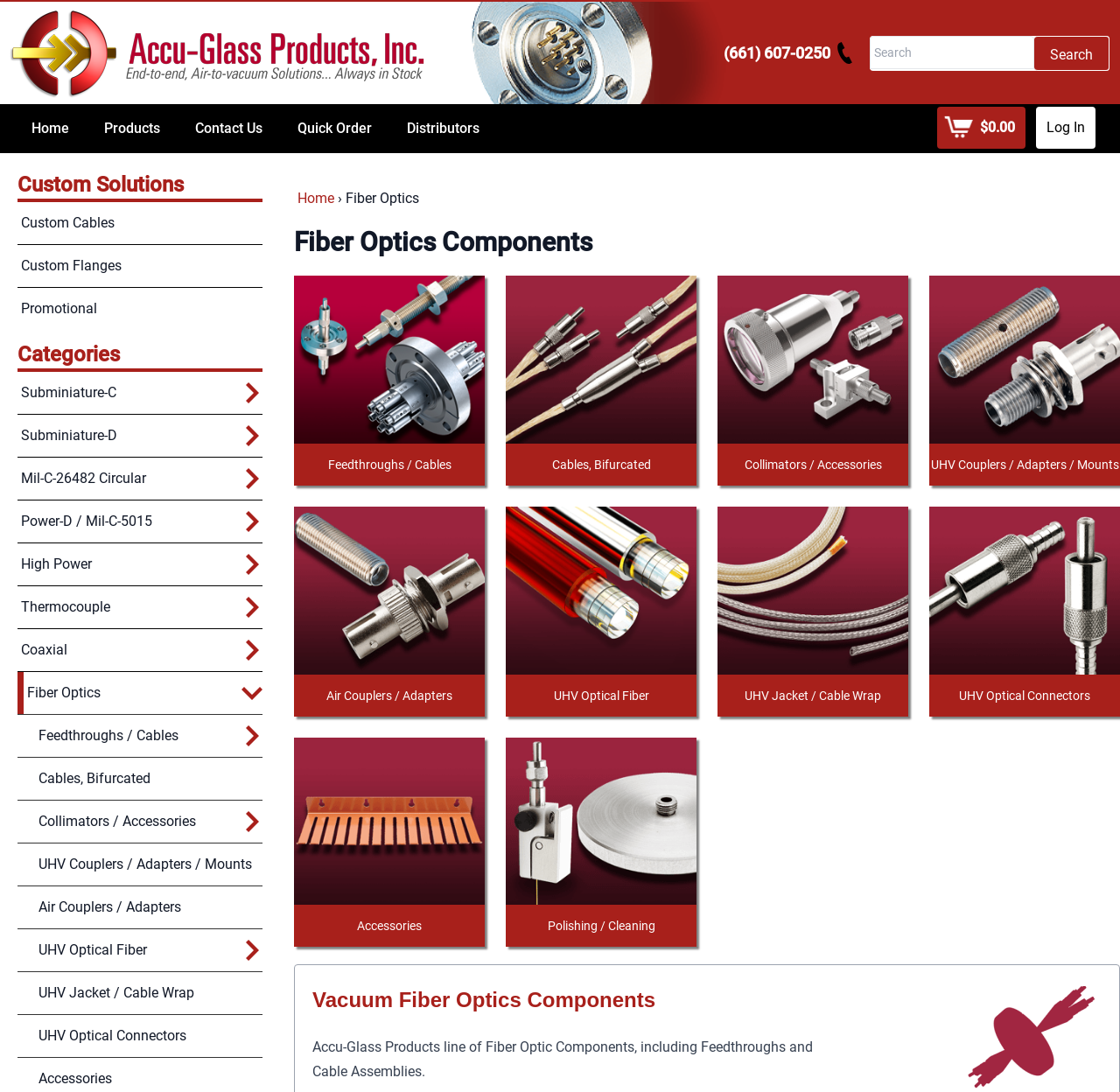Extract the bounding box coordinates for the HTML element that matches this description: "Quick Order". The coordinates should be four float numbers between 0 and 1, i.e., [left, top, right, bottom].

[0.25, 0.095, 0.348, 0.14]